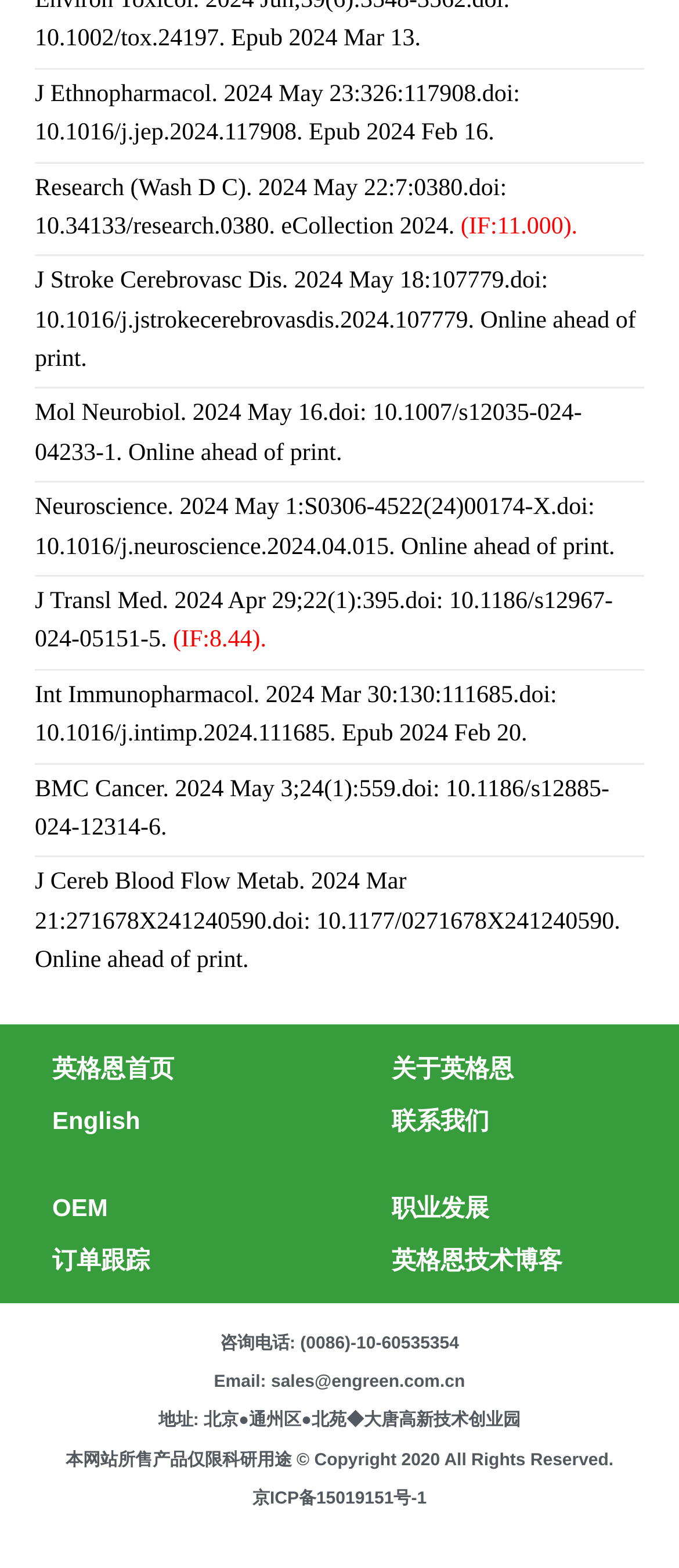Please identify the bounding box coordinates of the element I need to click to follow this instruction: "Track an order".

[0.026, 0.786, 0.474, 0.819]